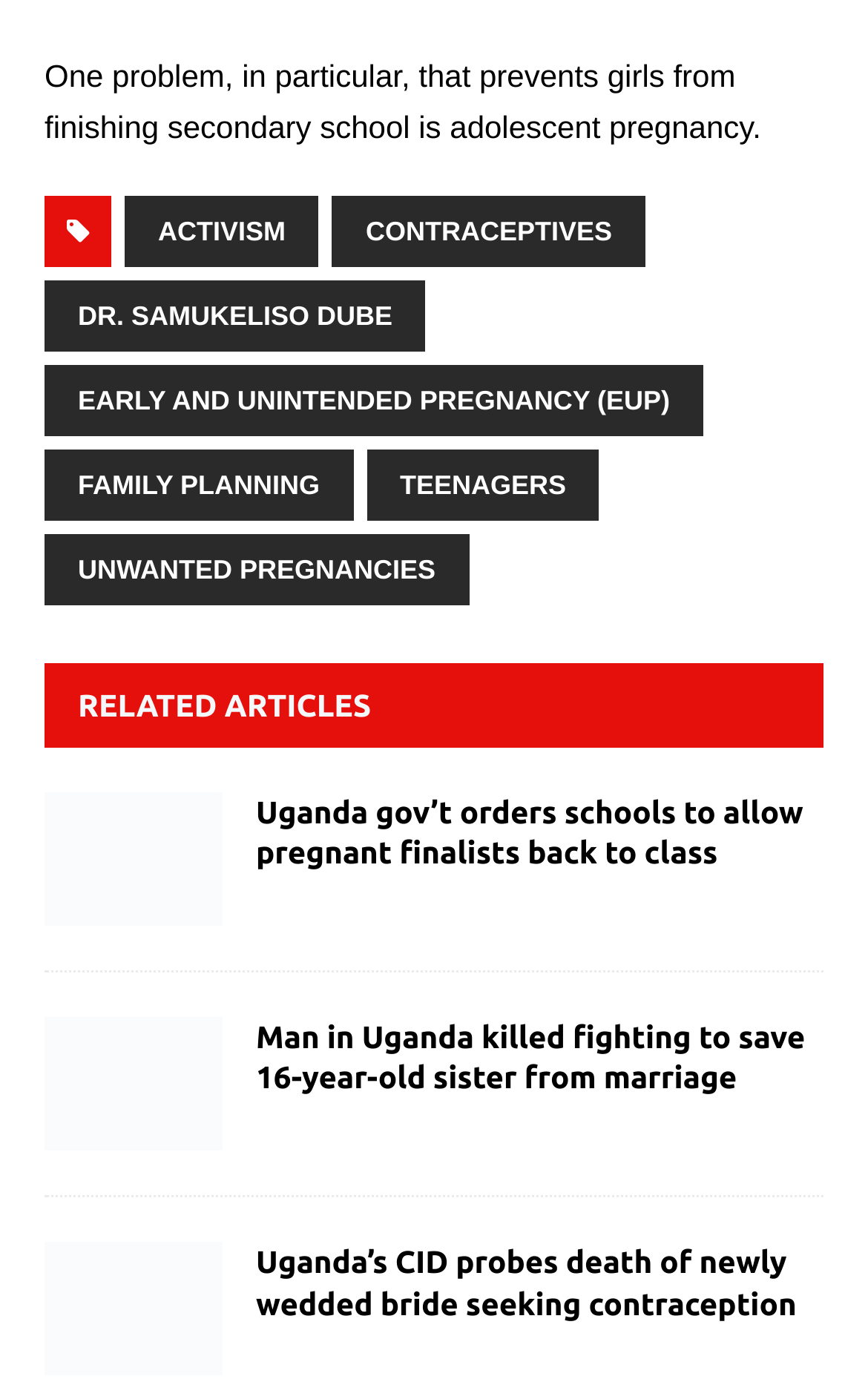Can you specify the bounding box coordinates of the area that needs to be clicked to fulfill the following instruction: "View article about MPs want Janet Museveni referred to Disciplinary Committee for contempt of Parliament"?

[0.051, 0.575, 0.256, 0.672]